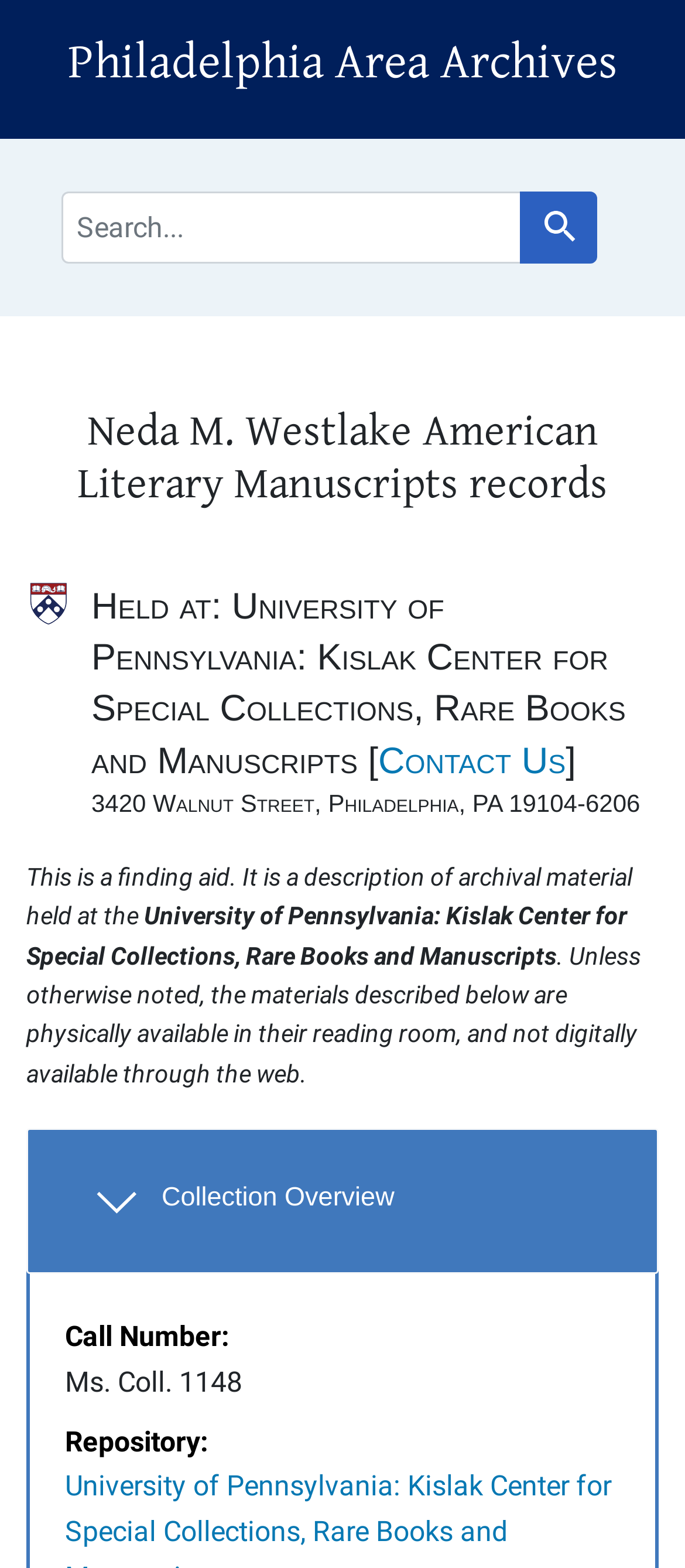Where is the collection held?
Look at the webpage screenshot and answer the question with a detailed explanation.

I found the answer by looking at the StaticText element with the text 'Held at: University of Pennsylvania: Kislak Center for Special Collections, Rare Books and Manuscripts' which is a sibling of the 'Contact Us' link.